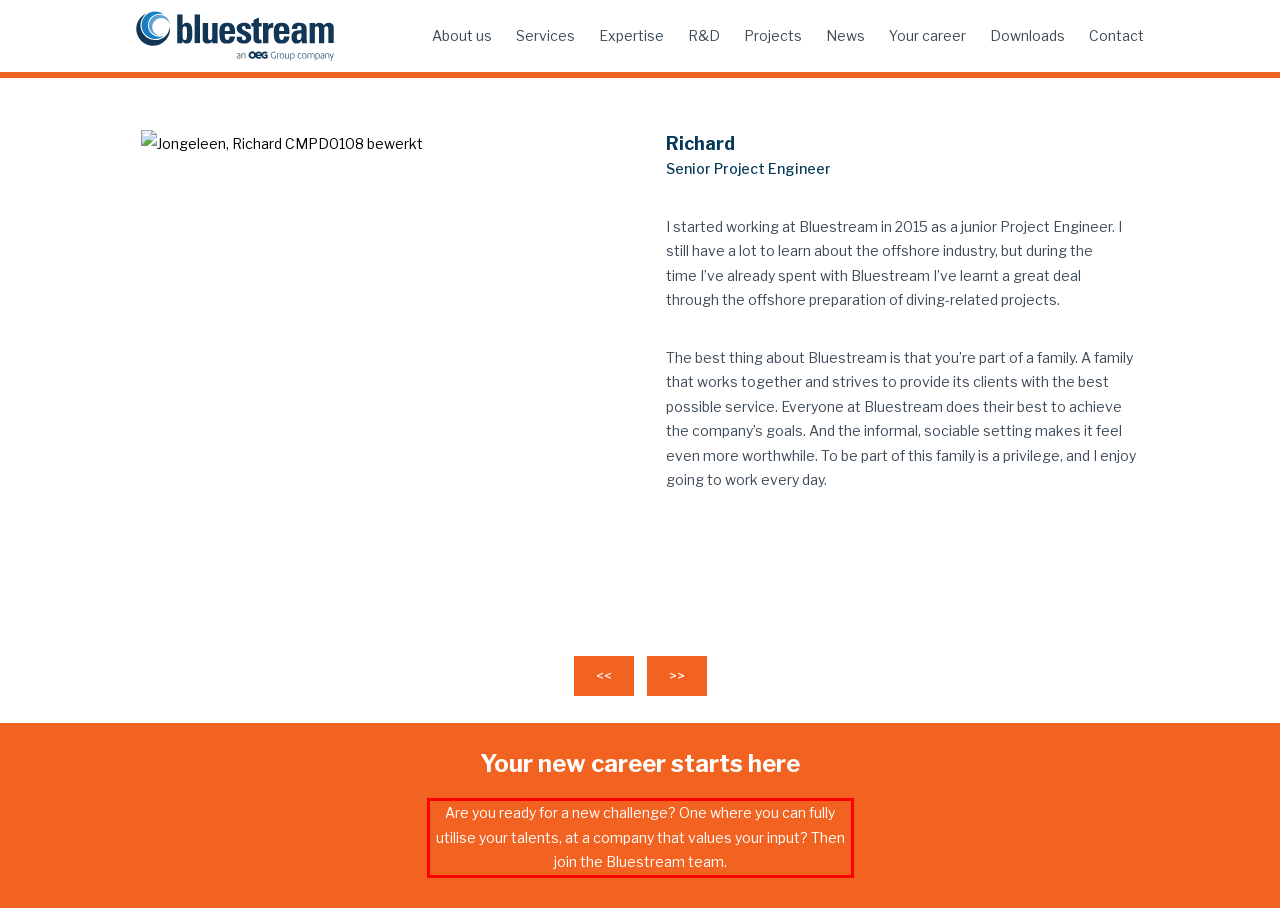Observe the screenshot of the webpage, locate the red bounding box, and extract the text content within it.

Are you ready for a new challenge? One where you can fully utilise your talents, at a company that values your input? Then join the Bluestream team.